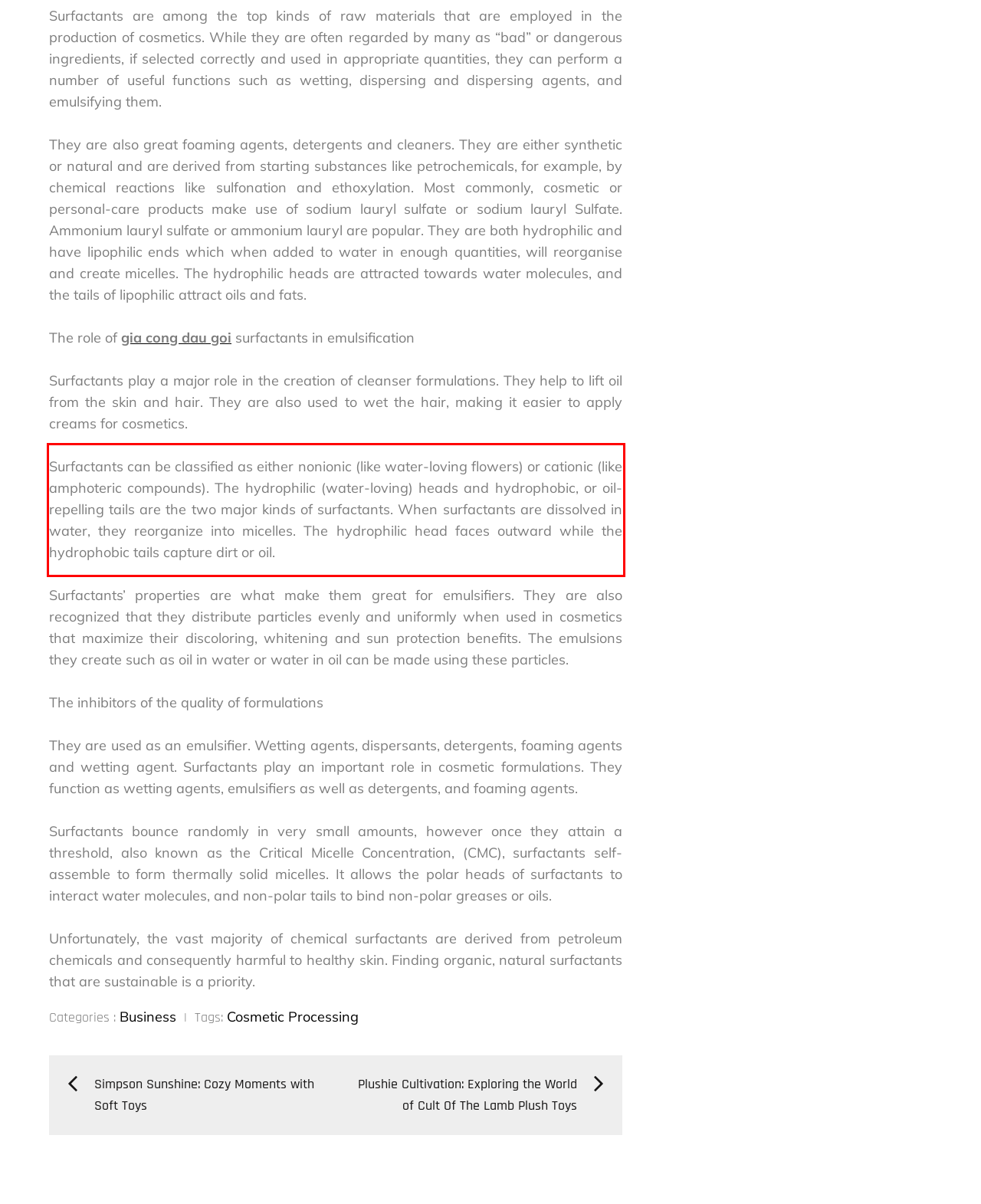Please extract the text content within the red bounding box on the webpage screenshot using OCR.

Surfactants can be classified as either nonionic (like water-loving flowers) or cationic (like amphoteric compounds). The hydrophilic (water-loving) heads and hydrophobic, or oil-repelling tails are the two major kinds of surfactants. When surfactants are dissolved in water, they reorganize into micelles. The hydrophilic head faces outward while the hydrophobic tails capture dirt or oil.